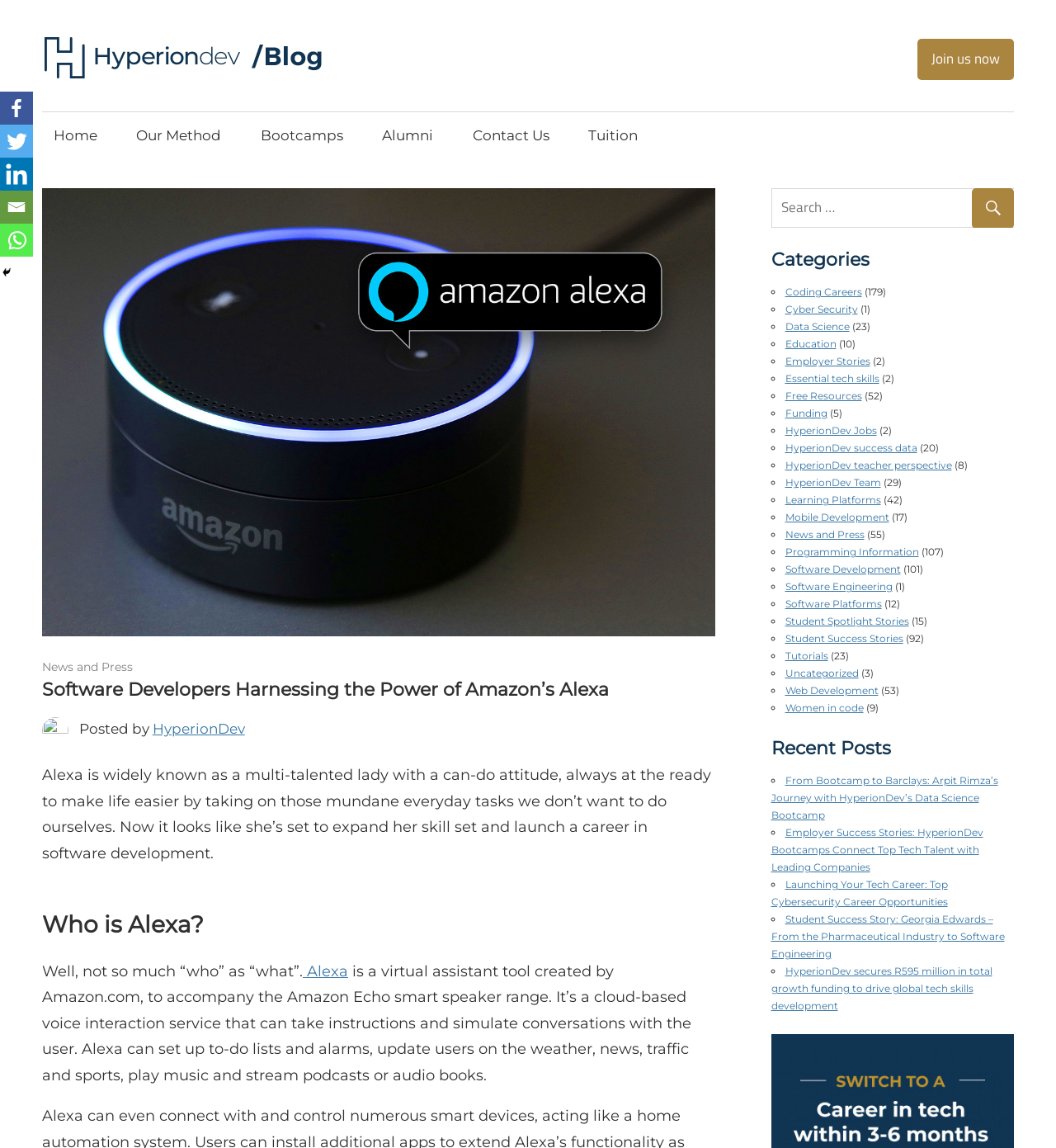What is the purpose of the 'Join us now' button?
Use the screenshot to answer the question with a single word or phrase.

To join the community or program